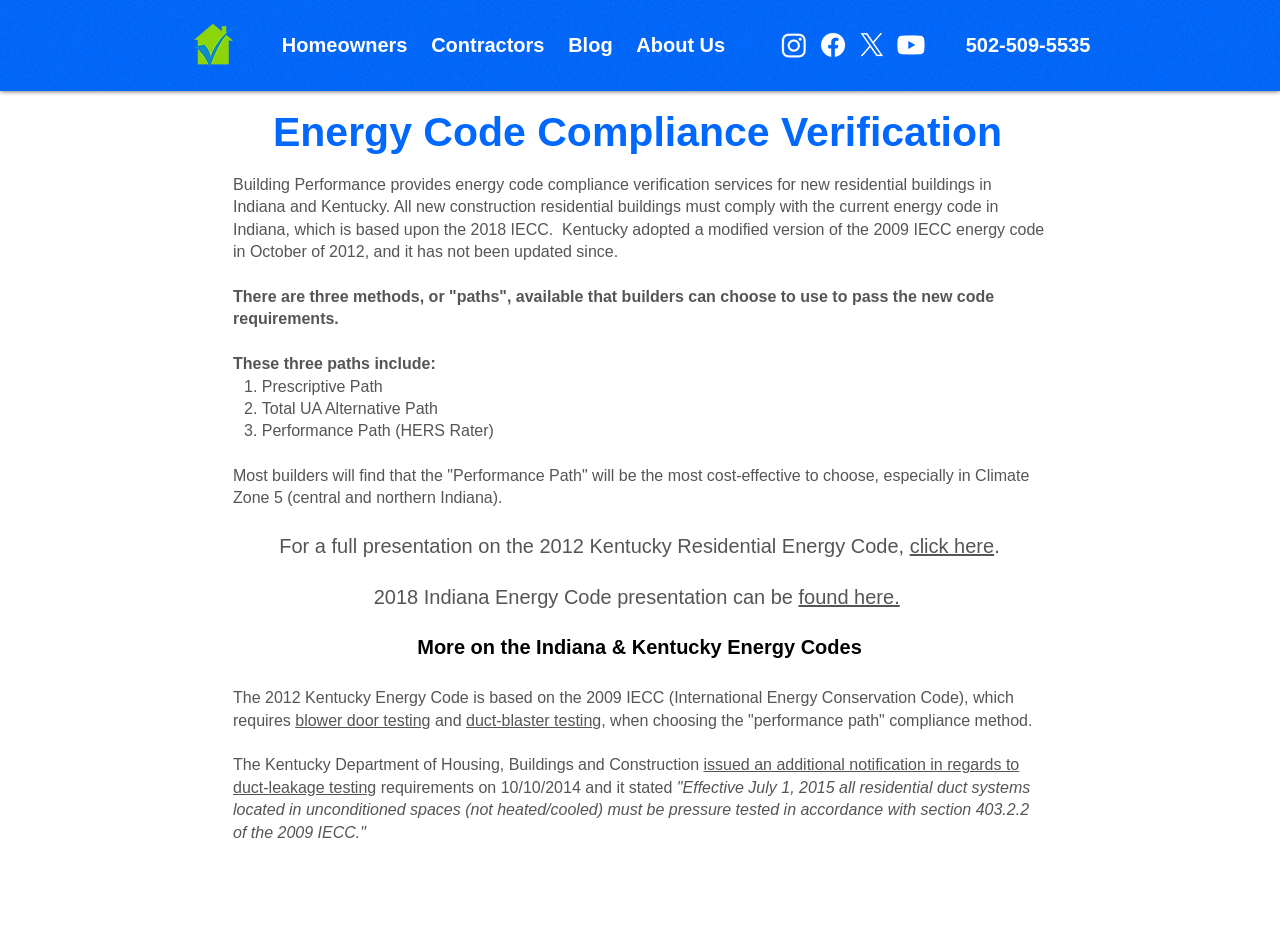Determine the bounding box coordinates for the area that should be clicked to carry out the following instruction: "Click the Homeowners button".

[0.212, 0.032, 0.326, 0.064]